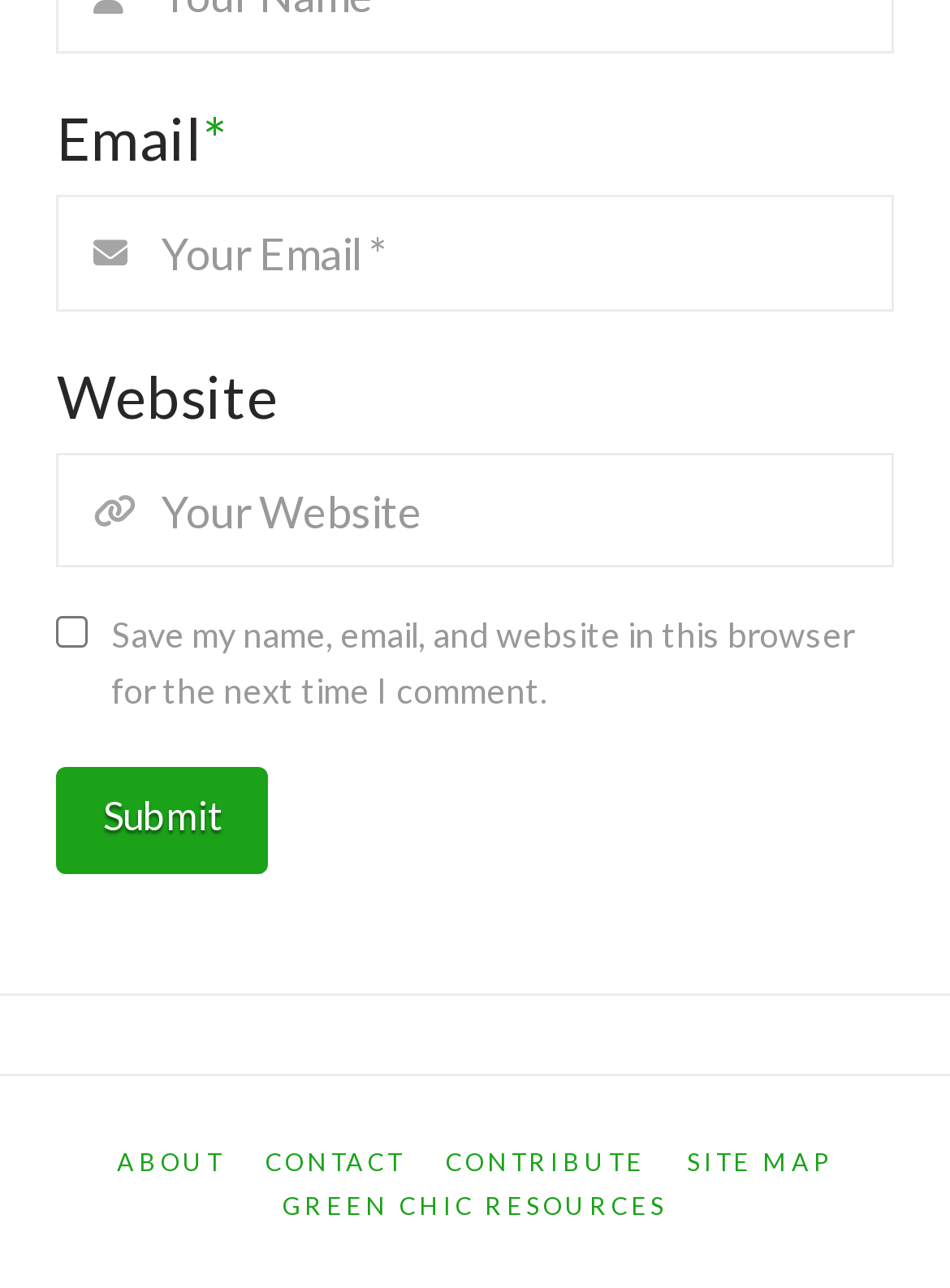From the screenshot, find the bounding box of the UI element matching this description: "parent_node: Website name="url" placeholder="Your Website"". Supply the bounding box coordinates in the form [left, top, right, bottom], each a float between 0 and 1.

[0.06, 0.351, 0.94, 0.441]